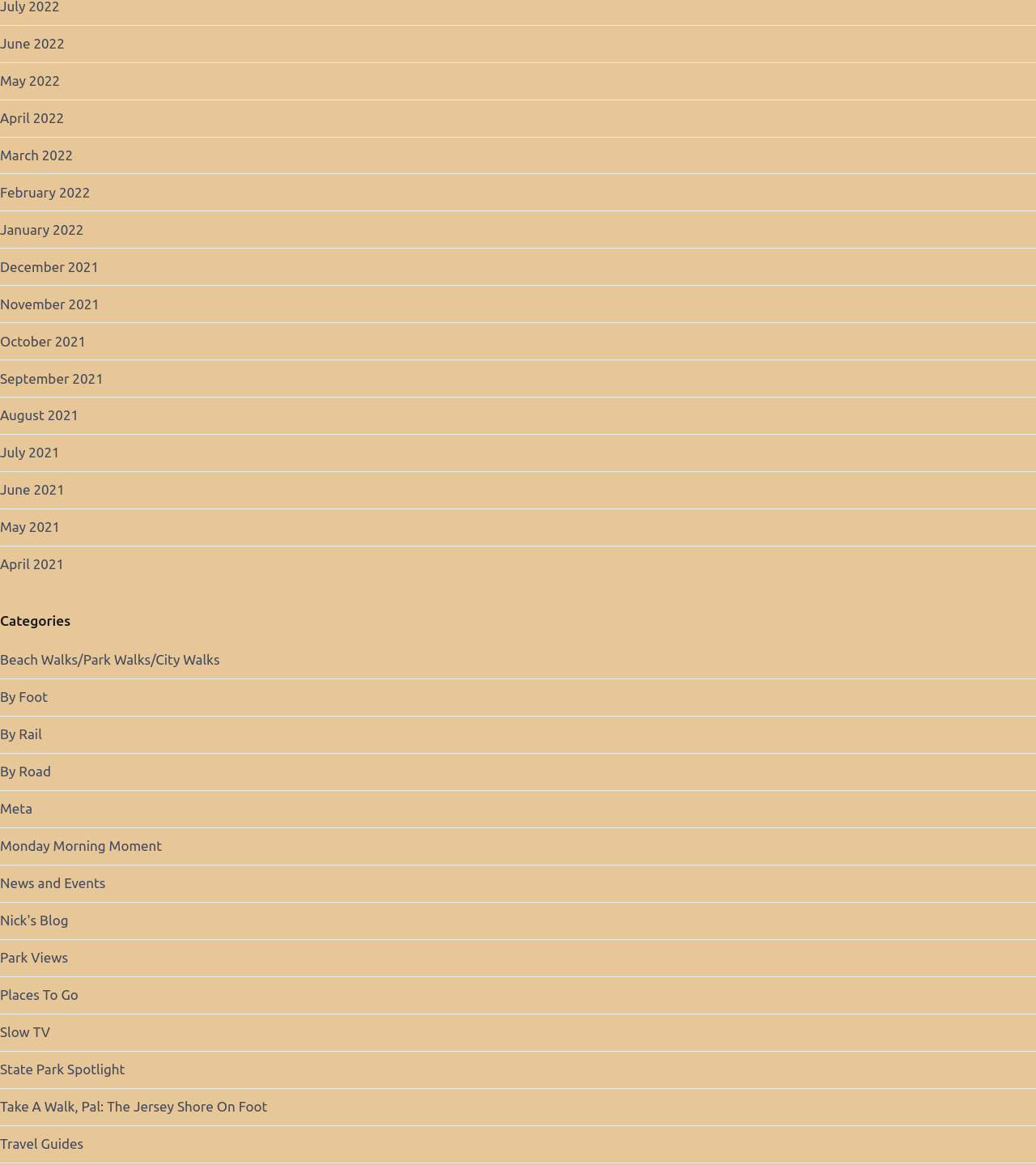What is the earliest month listed on the webpage?
Using the picture, provide a one-word or short phrase answer.

December 2021